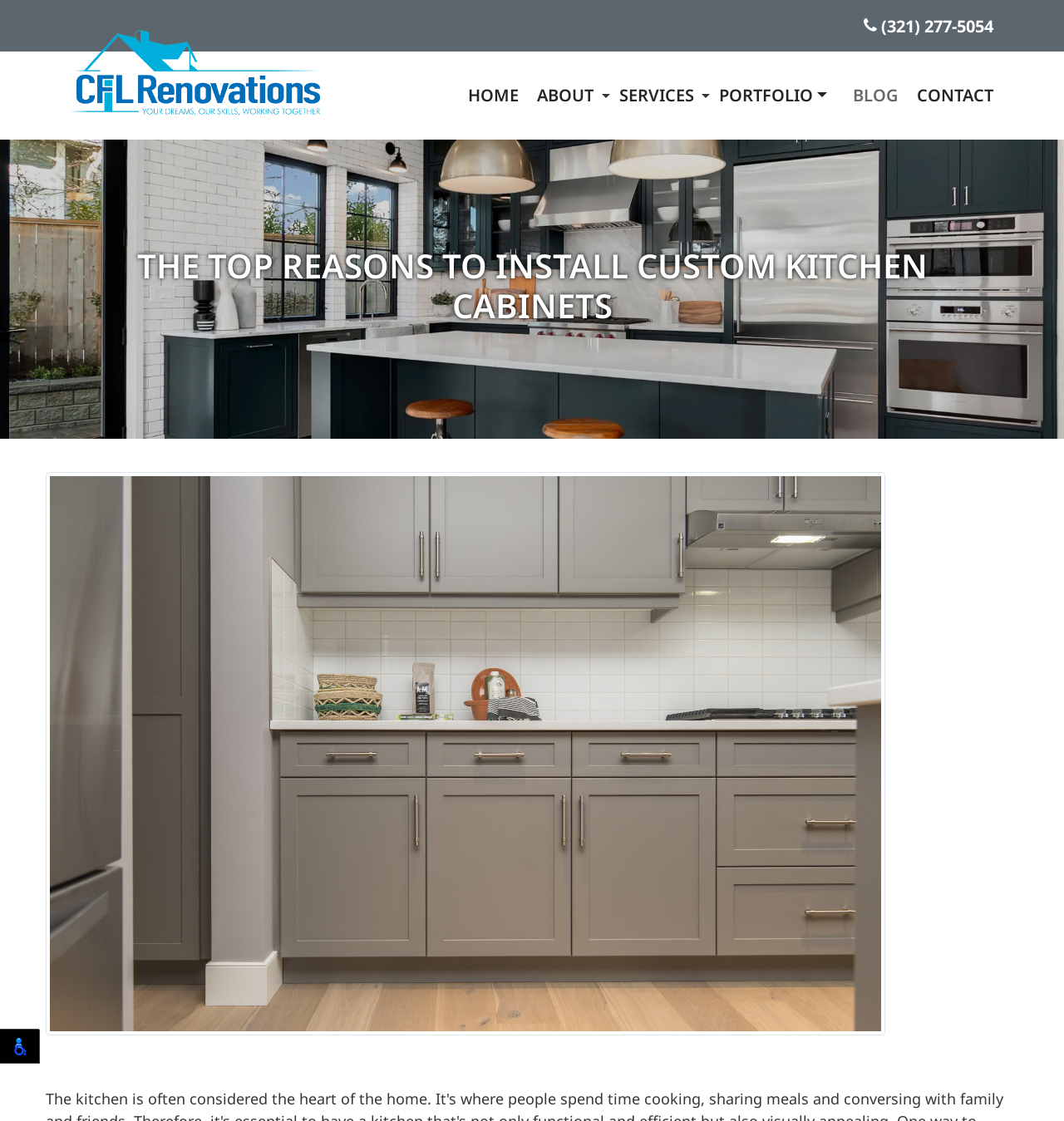Refer to the screenshot and answer the following question in detail:
What is the company name associated with the logo?

I found the company name by looking at the image element with the description 'CFL Renovations' and its corresponding link element with the same text.